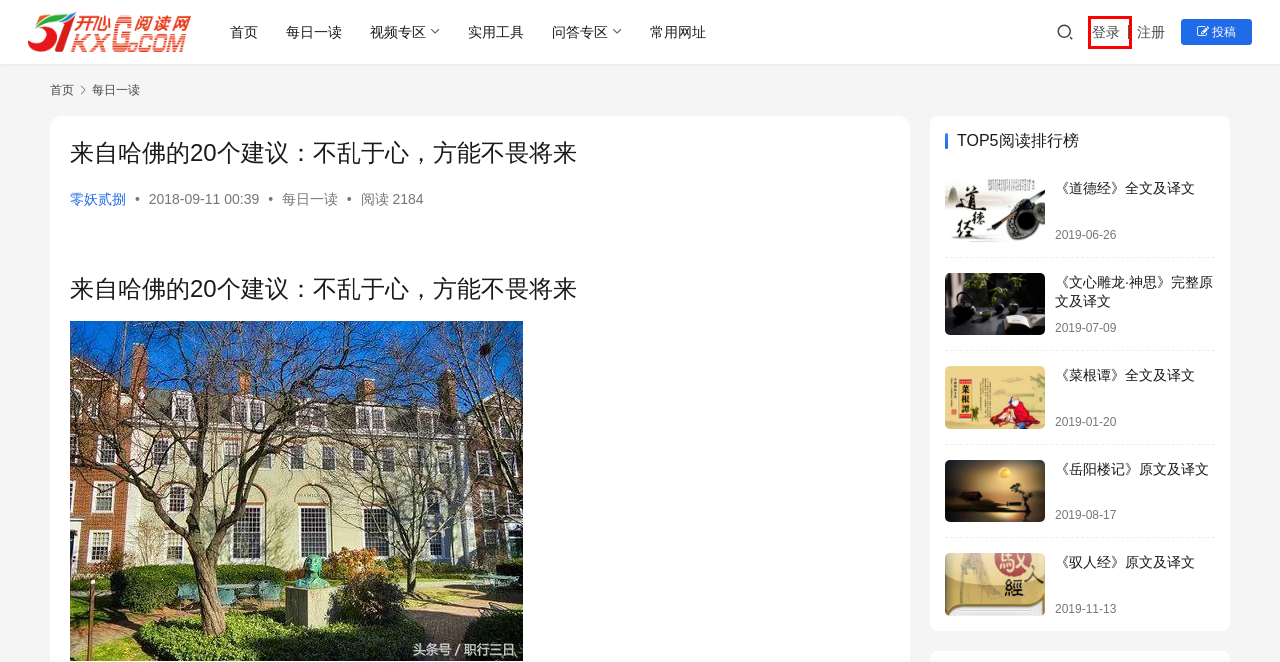You are looking at a screenshot of a webpage with a red bounding box around an element. Determine the best matching webpage description for the new webpage resulting from clicking the element in the red bounding box. Here are the descriptions:
A. 常用网址
B. 《驭人经》原文及译文
C. 零妖贰捌的文章  个人中心
D. 实用工具
E. 每日一读
F. 登陆页面
G. 每天进步一点点!-51开心Go阅读网
H. 《岳阳楼记》原文及译文

F